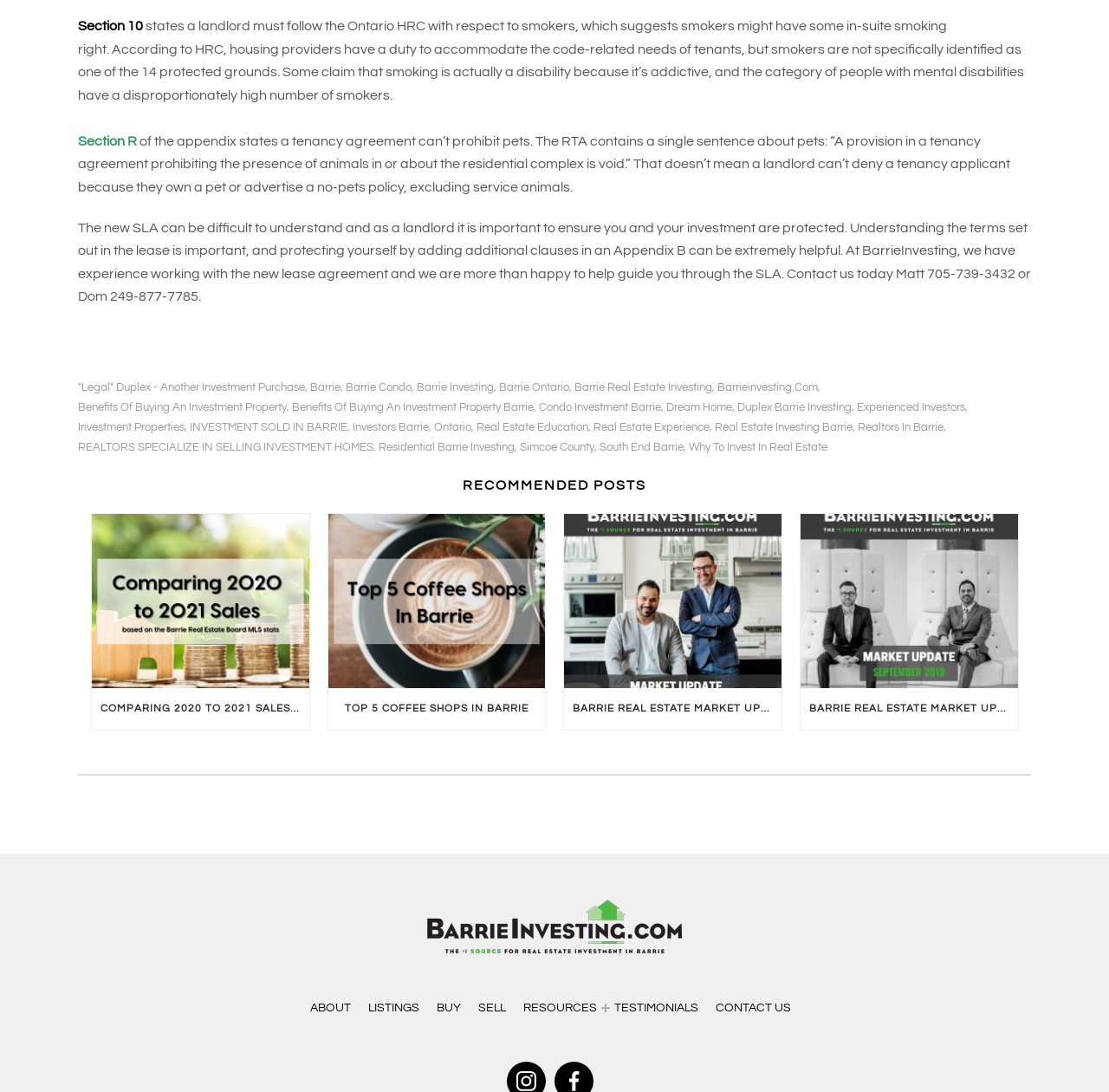Pinpoint the bounding box coordinates of the element that must be clicked to accomplish the following instruction: "Learn about 'Real Estate Investing Barrie'". The coordinates should be in the format of four float numbers between 0 and 1, i.e., [left, top, right, bottom].

[0.645, 0.387, 0.769, 0.397]